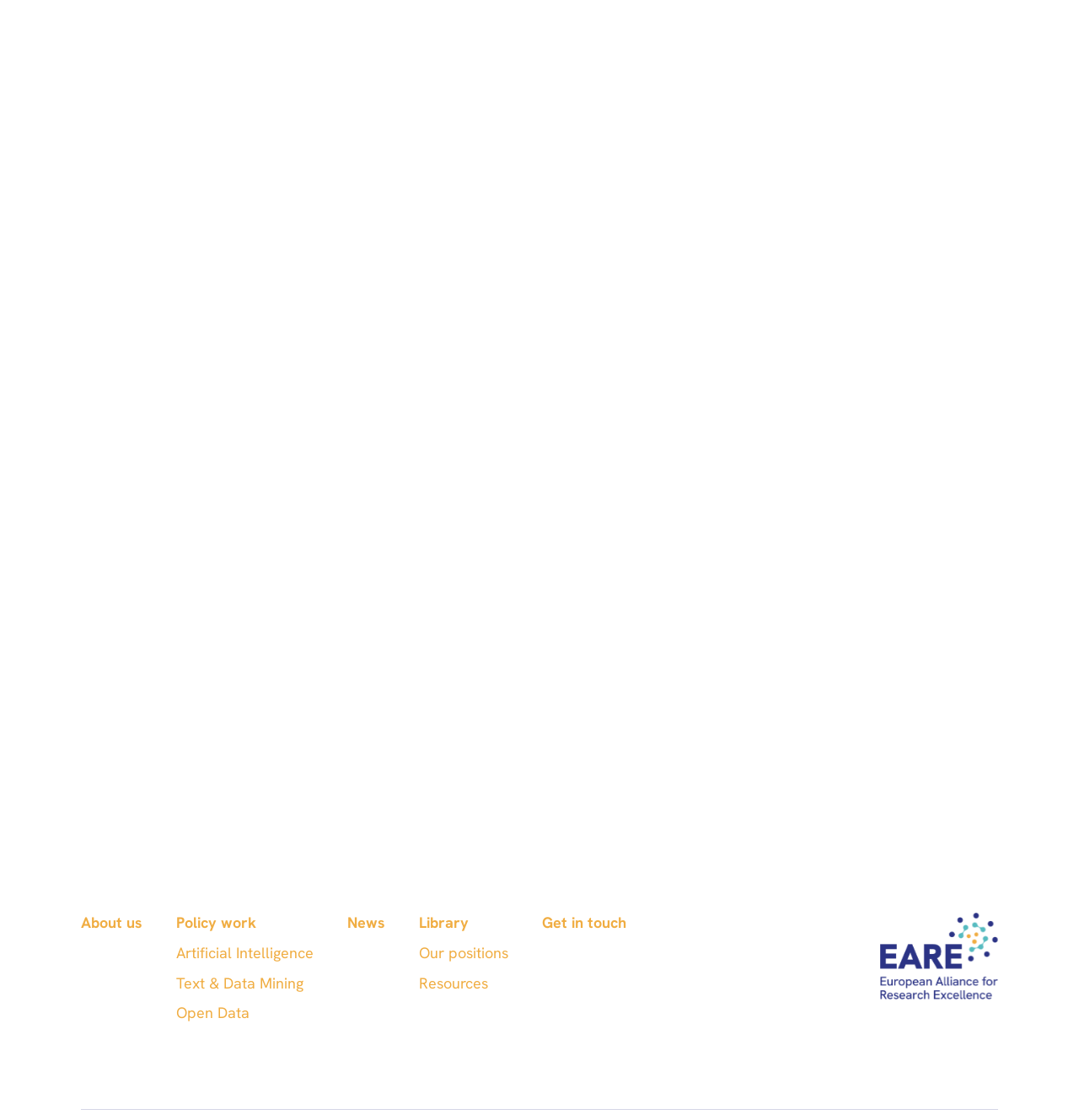Locate the bounding box coordinates of the area where you should click to accomplish the instruction: "Get in touch with 'EARE'".

[0.816, 0.815, 0.925, 0.898]